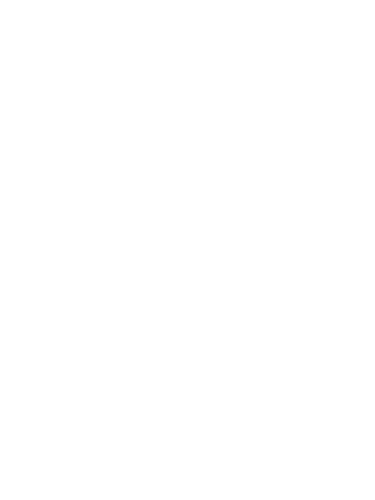With reference to the image, please provide a detailed answer to the following question: What is the purpose of the image?

The image's placement alongside textual elements on the webpage suggests that it serves to visually enhance the narrative surrounding the event, drawing viewers into the exploration of Beuys' legacy and underscoring the importance of art in societal discourse.